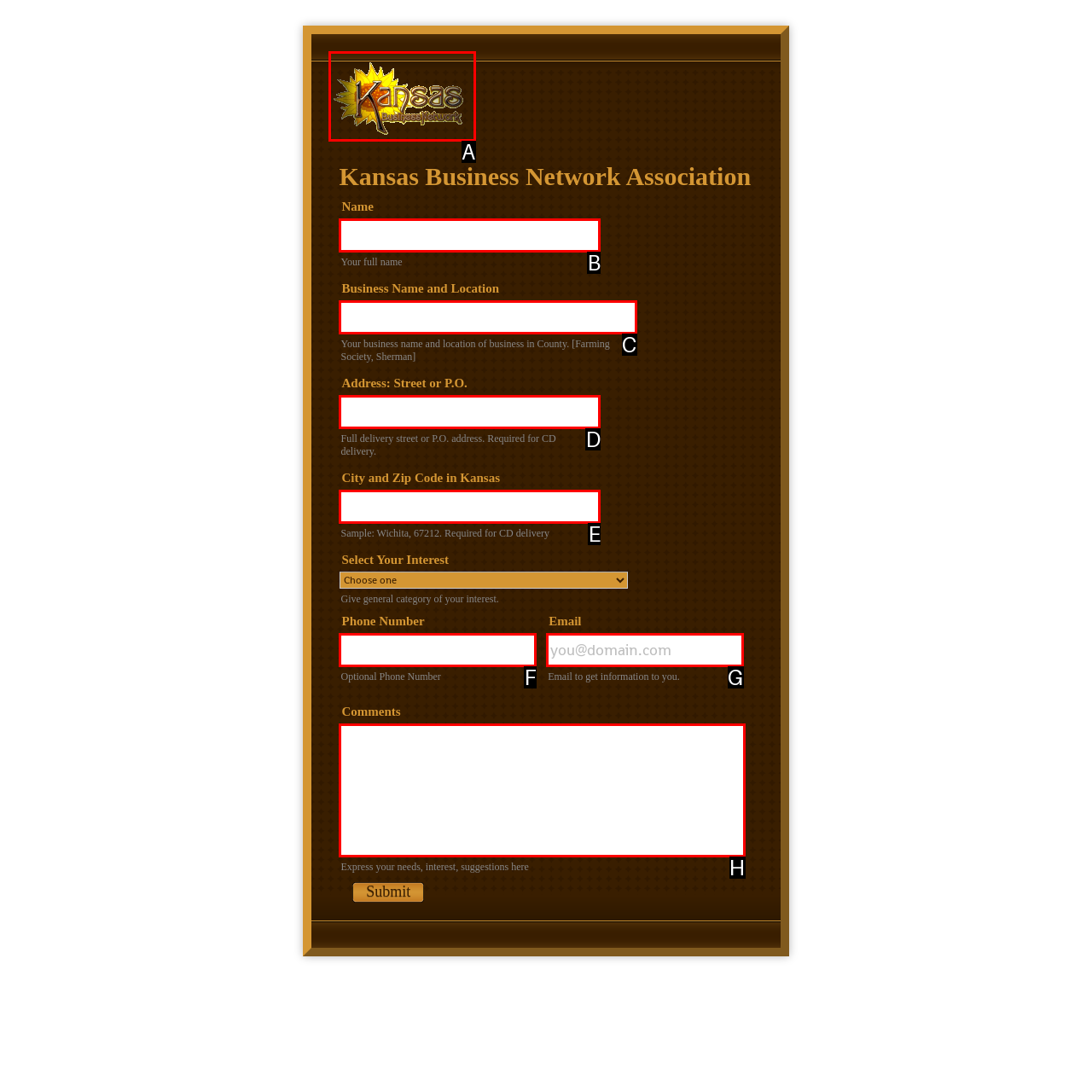Tell me which one HTML element best matches the description: alt="Alternative text" title="Alternative text" Answer with the option's letter from the given choices directly.

A